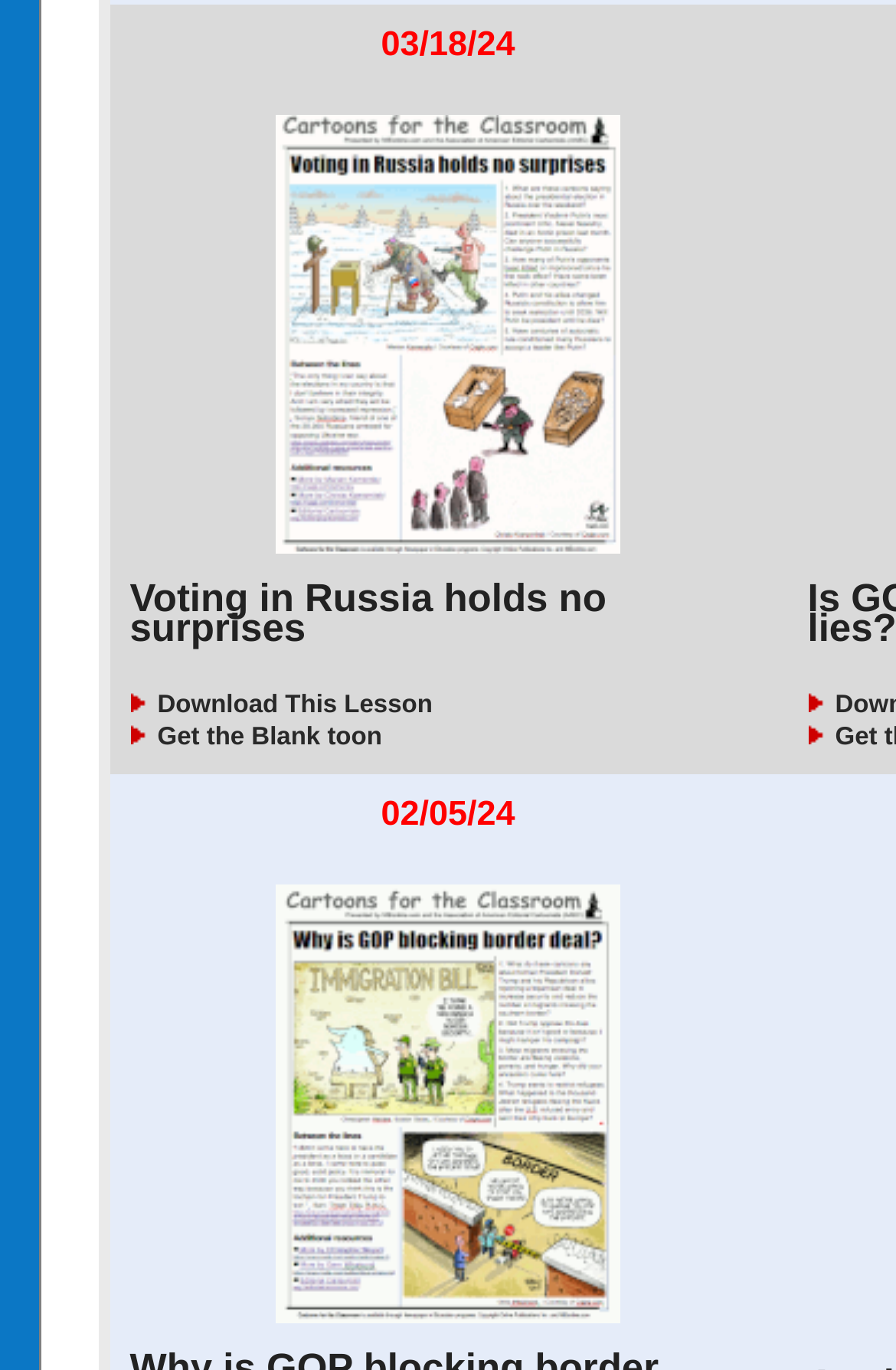Please provide a comprehensive response to the question below by analyzing the image: 
What is the purpose of the 'Get the Blank toon' button?

The 'Get the Blank toon' button is likely used to obtain a blank toon, possibly a graphic or illustration, related to the lesson on voting in Russia. The button is placed alongside the 'Download This Lesson' button, suggesting that it is an additional resource for the lesson.